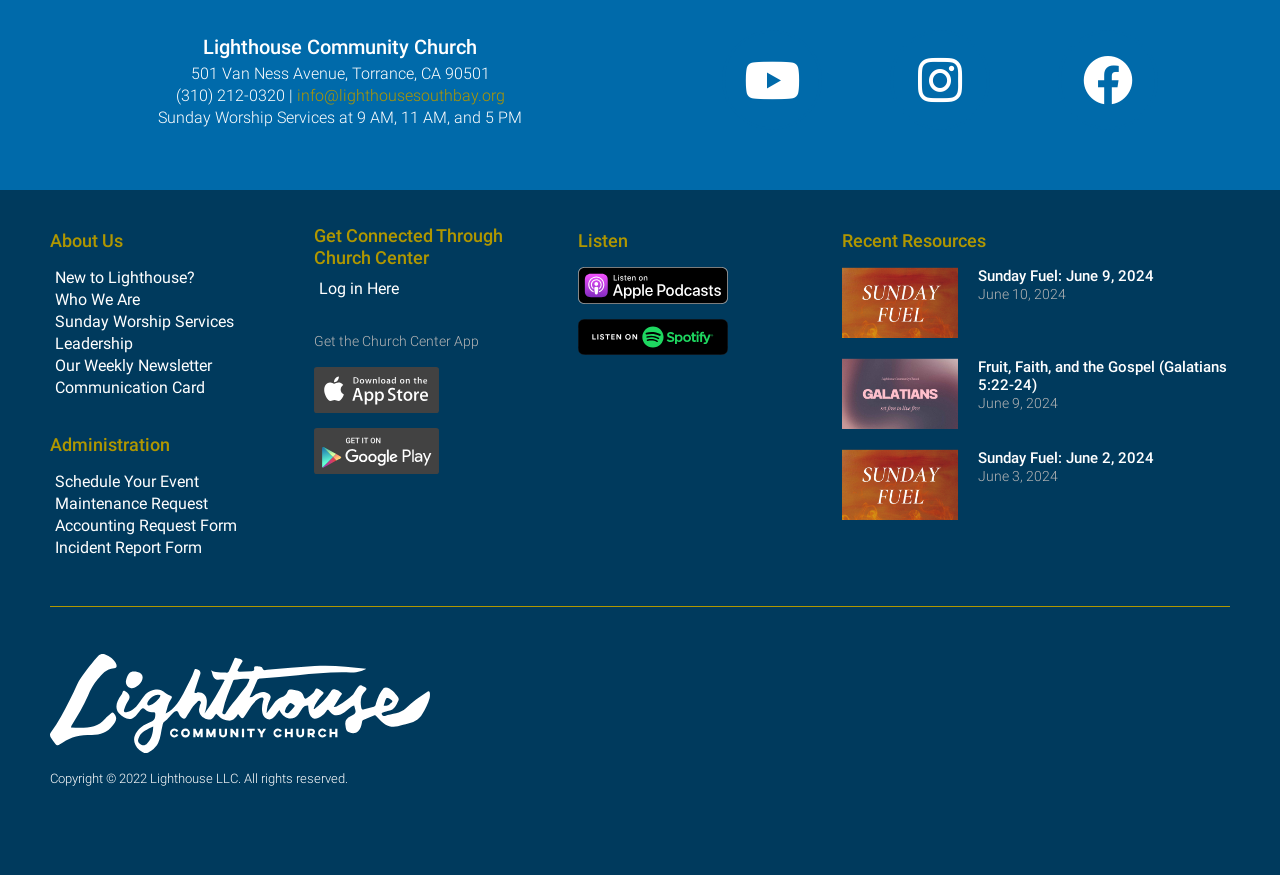What social media platforms does Lighthouse Community Church have?
Provide a detailed and extensive answer to the question.

I found the social media platforms by looking at the links with icons at the top of the webpage, which are labeled as 'Youtube', 'Instagram', and 'Facebook'.